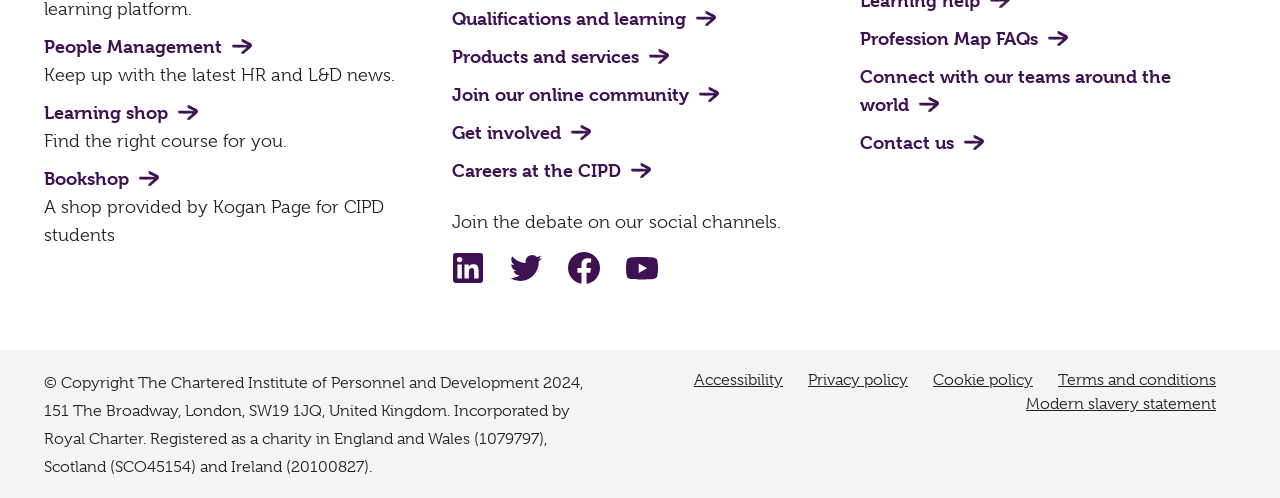Determine the bounding box coordinates of the target area to click to execute the following instruction: "Visit the Learning shop."

[0.034, 0.199, 0.158, 0.255]